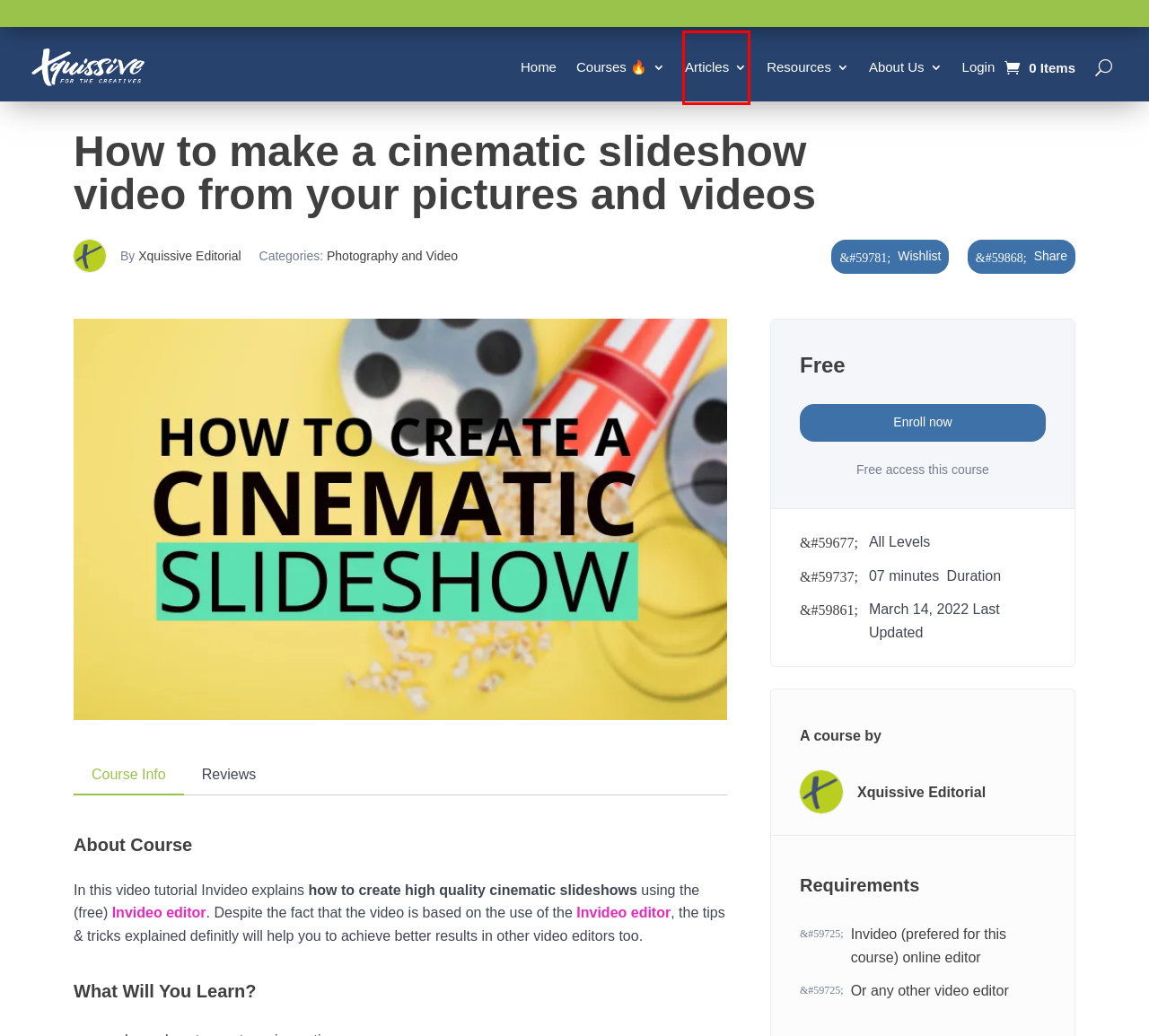You have a screenshot of a webpage with a red rectangle bounding box around an element. Identify the best matching webpage description for the new page that appears after clicking the element in the bounding box. The descriptions are:
A. Sell Online Courses // Xquissive
B. Adobe allows AI generated art // Xquissive
C. Graphics // Xquissive
D. About Xquissive // Xquissive
E. Cookie Policy // Xquissive
F. Terms of use // Xquissive
G. Xquissive - Design Inspiration & Resources / For the Creatives
H. Articles // Xquissive

H